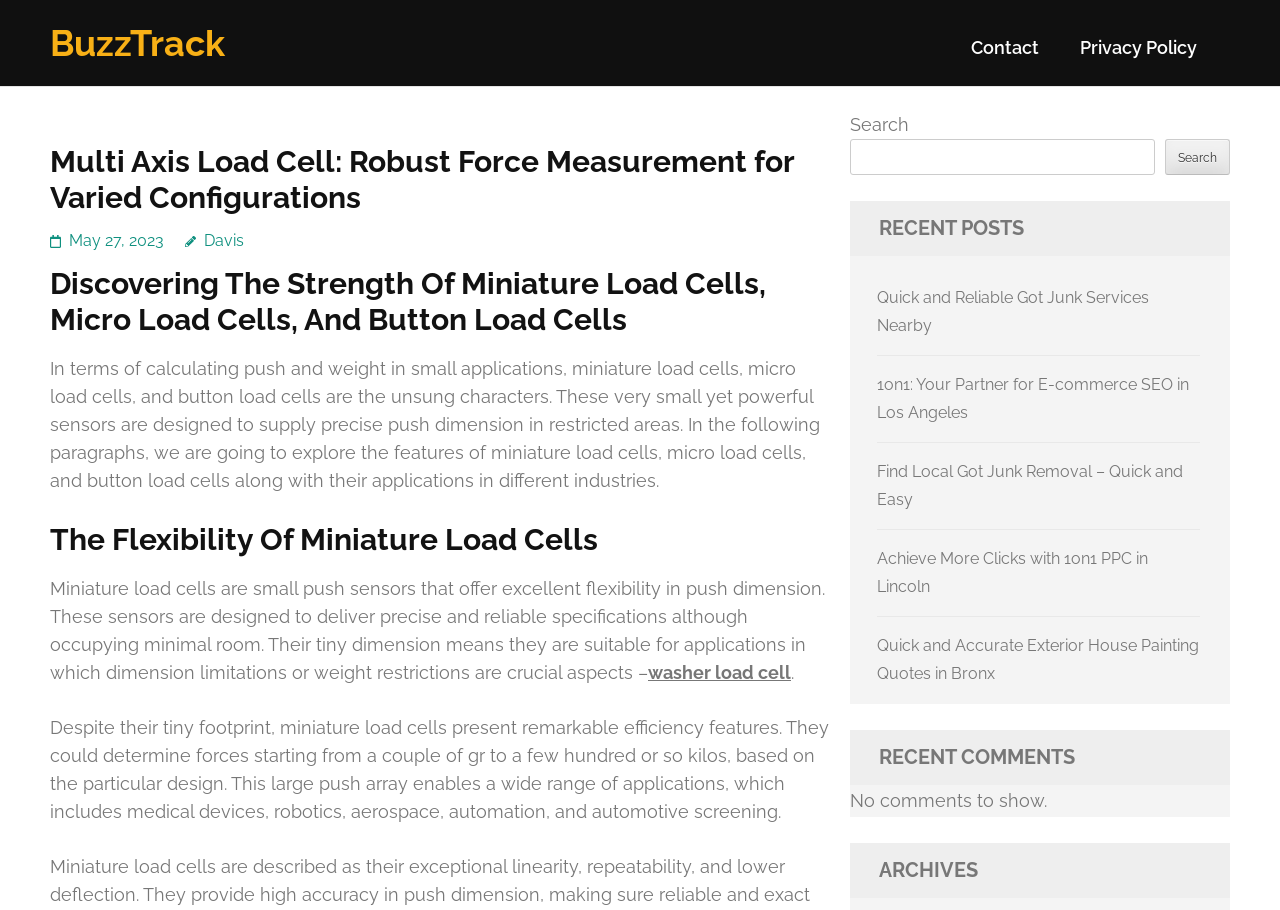Analyze the image and provide a detailed answer to the question: What is the range of forces that miniature load cells can determine?

I read the static text element that describes the efficiency features of miniature load cells and found that they can determine forces starting from a couple of grams to a few hundred kilograms, based on the particular design.